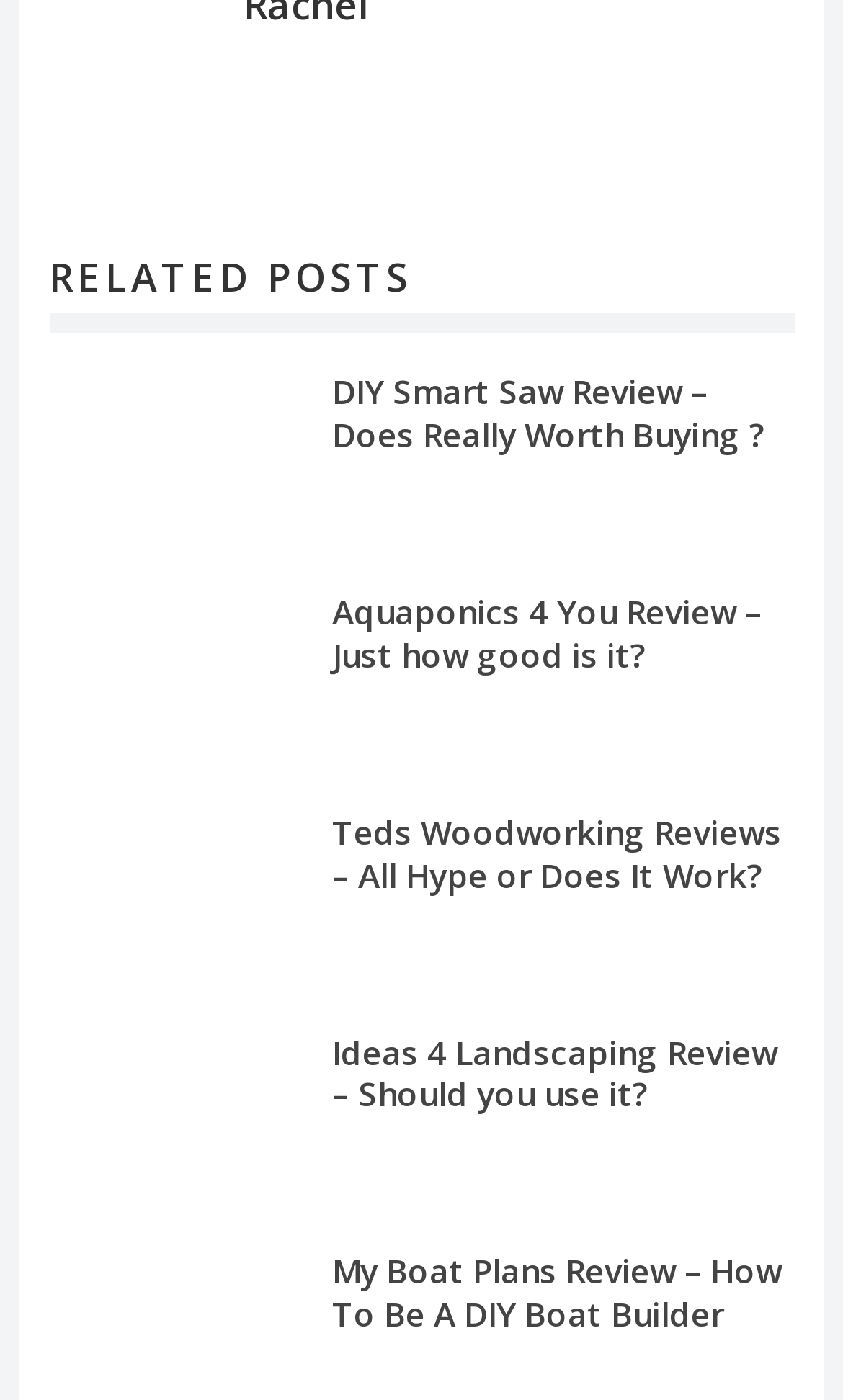What is the last related post on this webpage?
Based on the screenshot, provide your answer in one word or phrase.

My Boat Plans Review